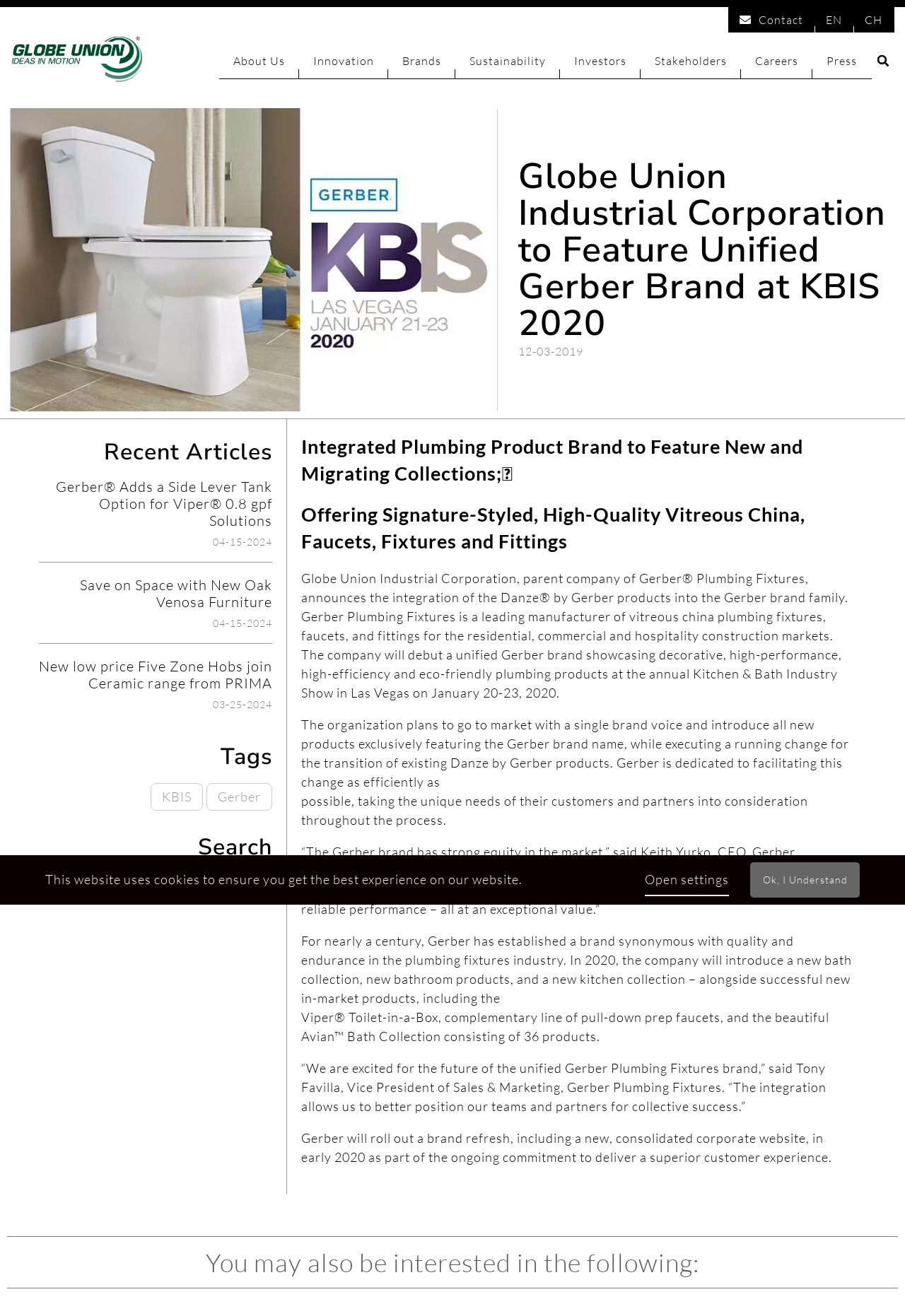Give the bounding box coordinates for the element described by: "Fashion".

None